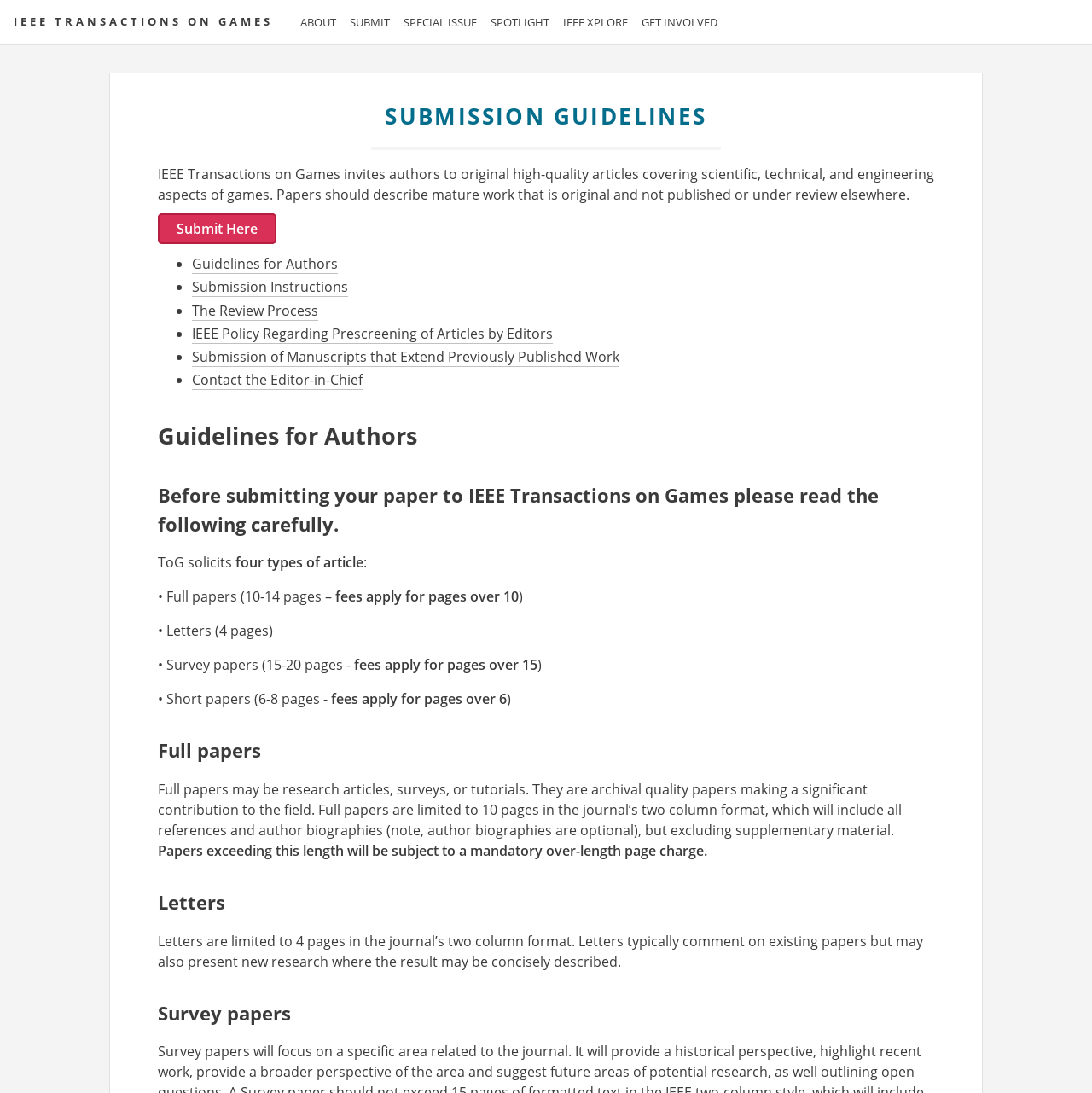What is the name of the journal?
Please provide a single word or phrase in response based on the screenshot.

IEEE Transactions on Games